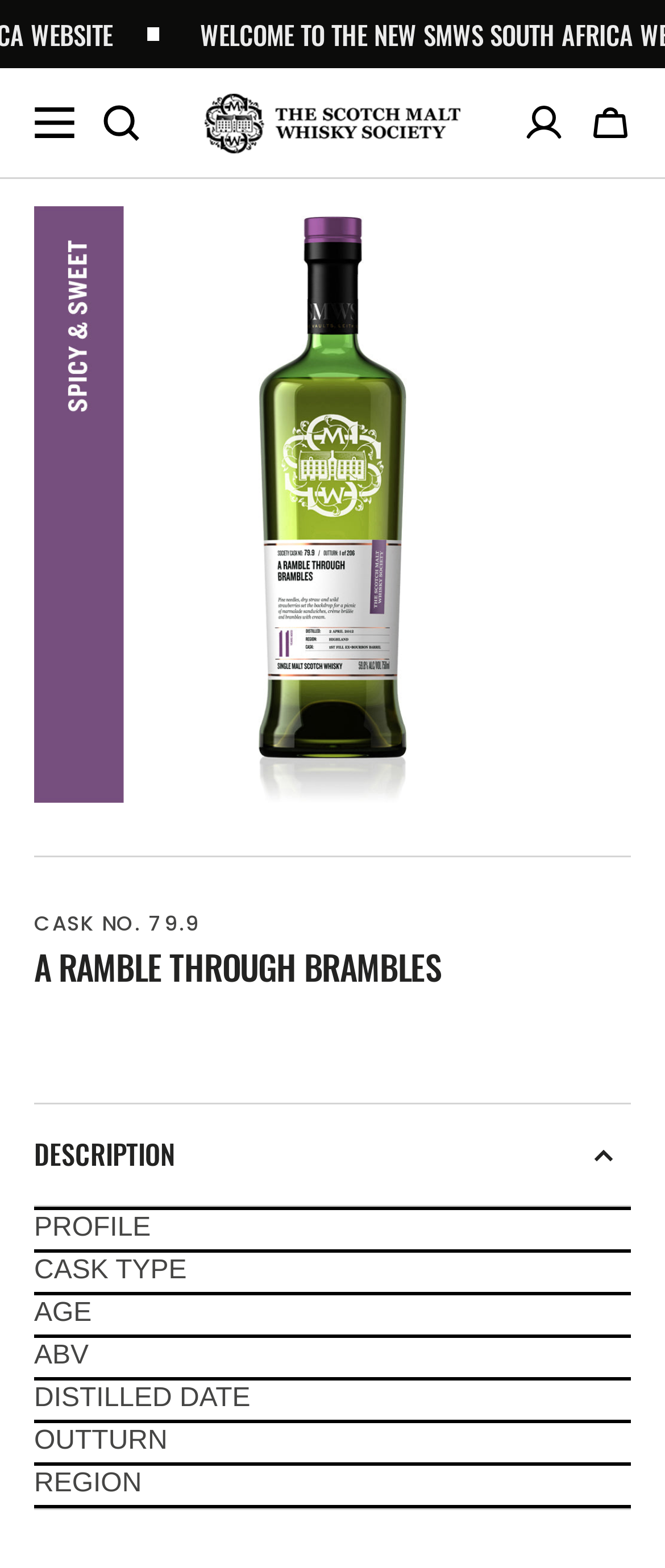Given the following UI element description: "parent_node: Cart aria-label="account button"", find the bounding box coordinates in the webpage screenshot.

[0.787, 0.065, 0.849, 0.091]